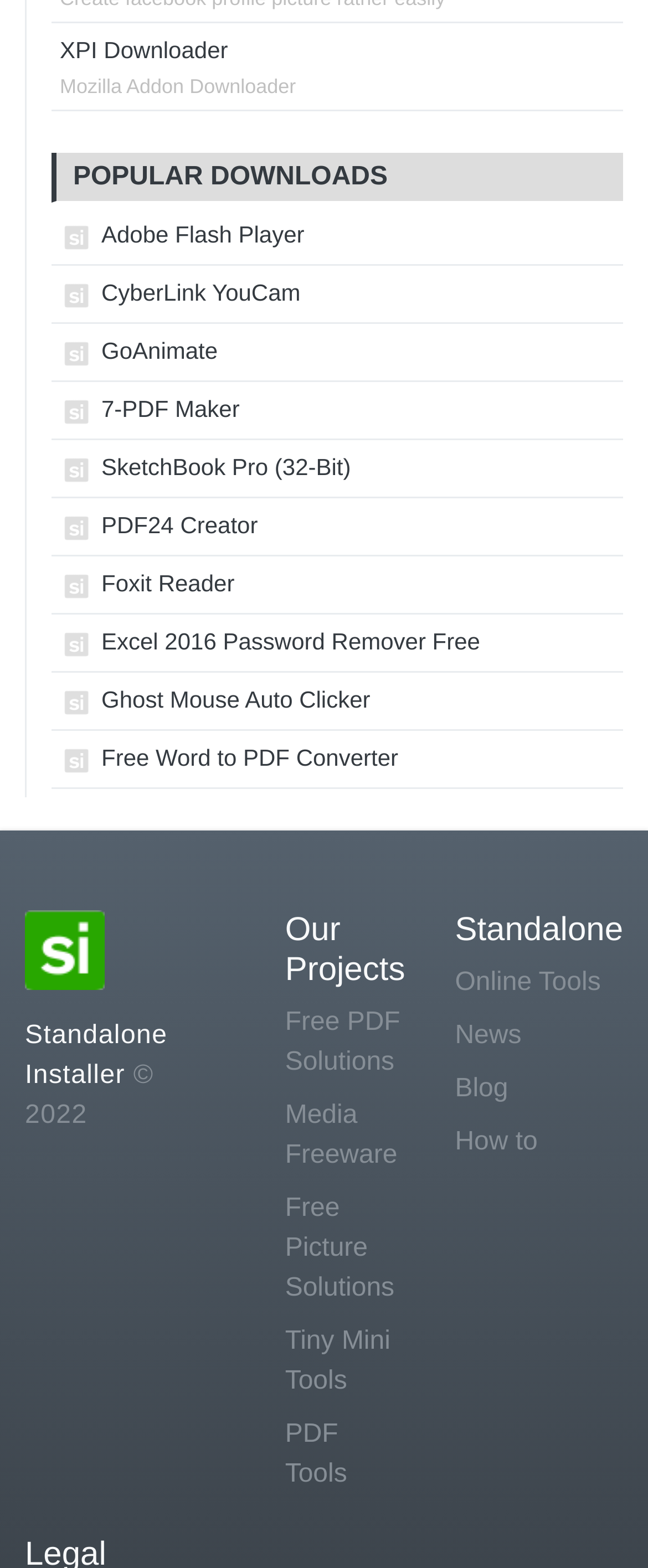Give a one-word or one-phrase response to the question:
What is the first popular download?

Adobe Flash Player